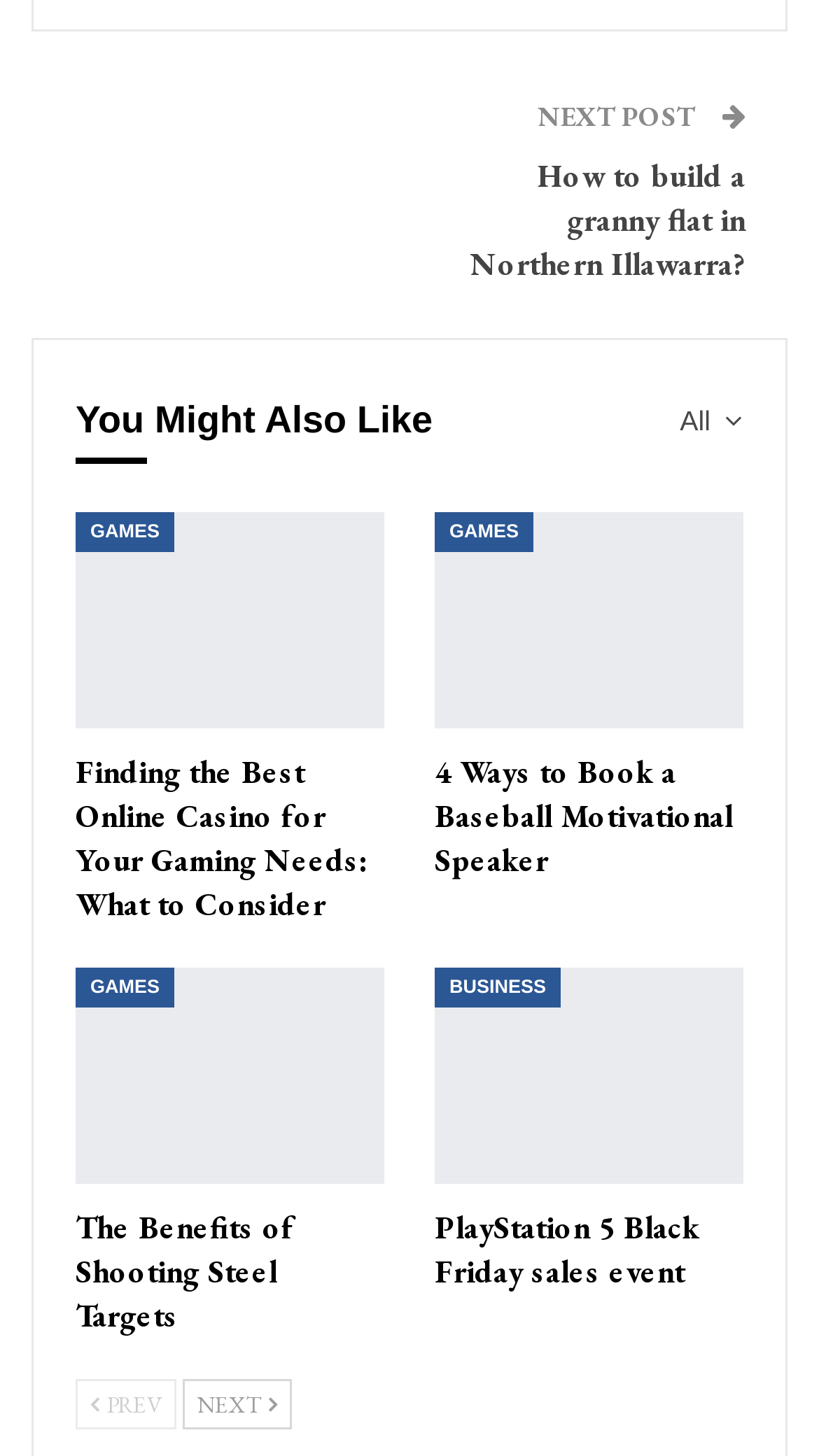Give a concise answer using only one word or phrase for this question:
What is the category of the first link?

GAMES